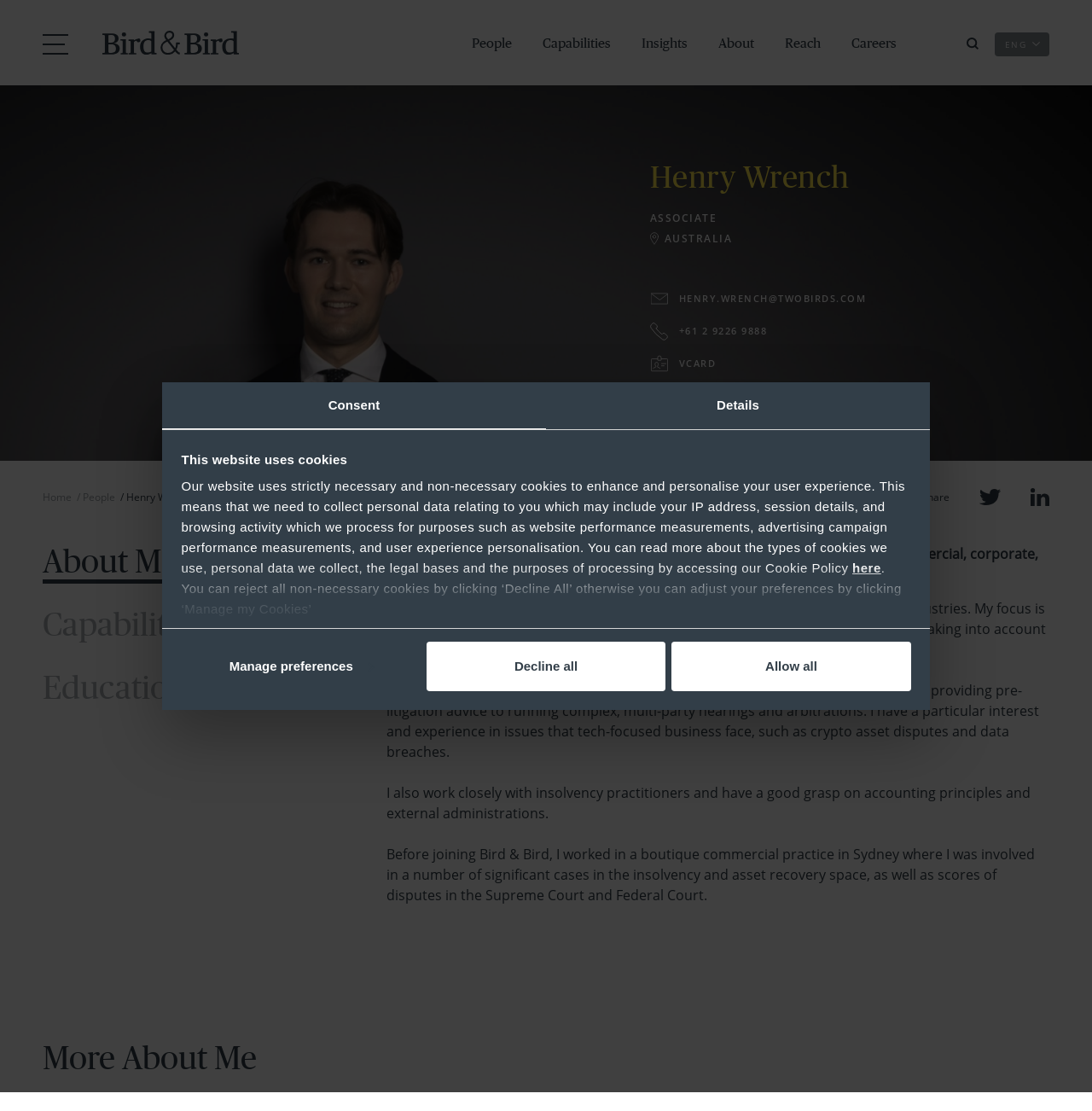Examine the image and give a thorough answer to the following question:
Where did Henry Wrench work before joining Bird & Bird?

I found this information by reading the text 'Before joining Bird & Bird, I worked in a boutique commercial practice in Sydney...' which describes Henry Wrench's previous work experience.